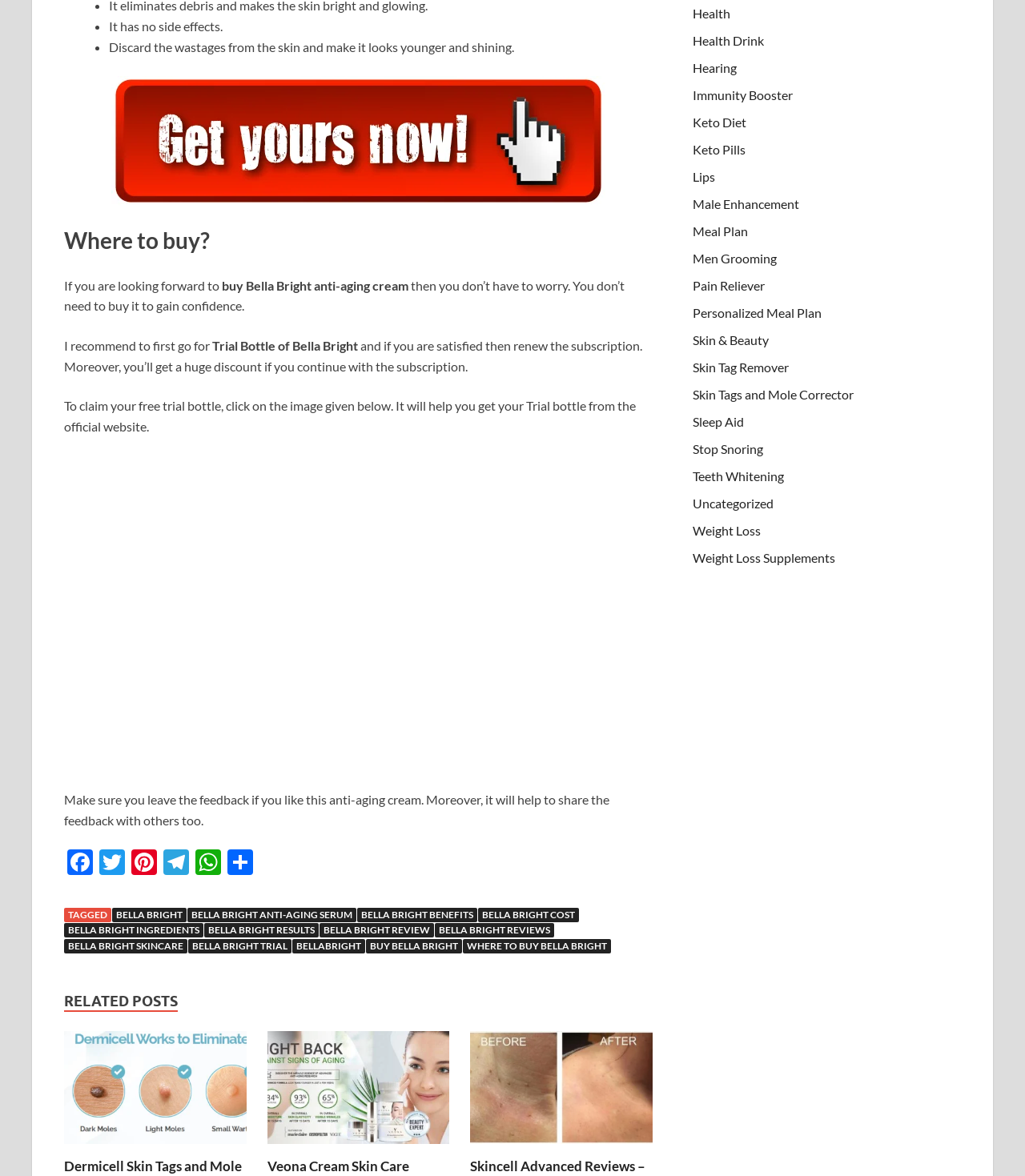Can you pinpoint the bounding box coordinates for the clickable element required for this instruction: "Click on the 'Trial Bottle of Bella Bright' link"? The coordinates should be four float numbers between 0 and 1, i.e., [left, top, right, bottom].

[0.207, 0.287, 0.349, 0.3]